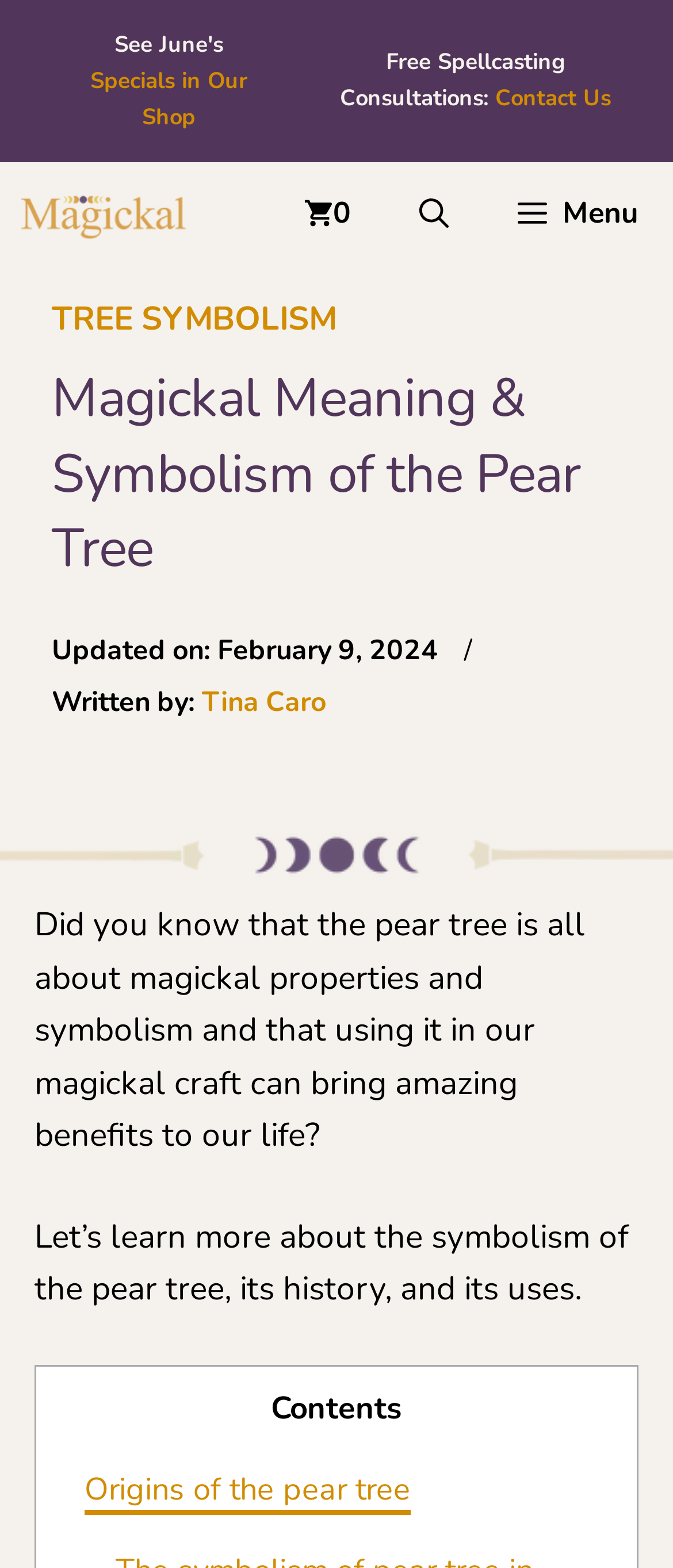Find the bounding box coordinates of the clickable area that will achieve the following instruction: "Click on the Magickal Spot link".

[0.026, 0.104, 0.283, 0.17]